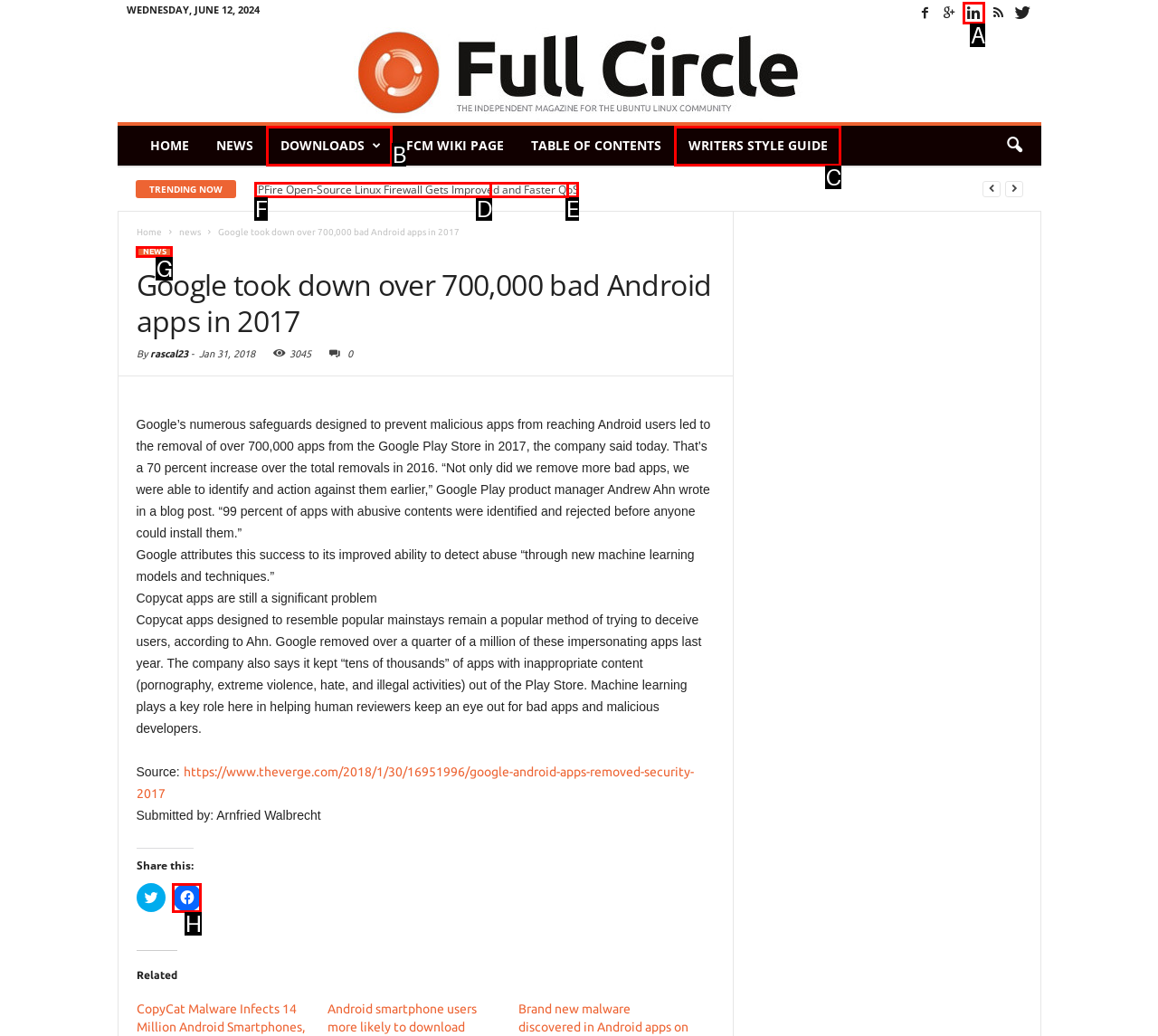Tell me the letter of the HTML element that best matches the description: Writers Style Guide from the provided options.

C